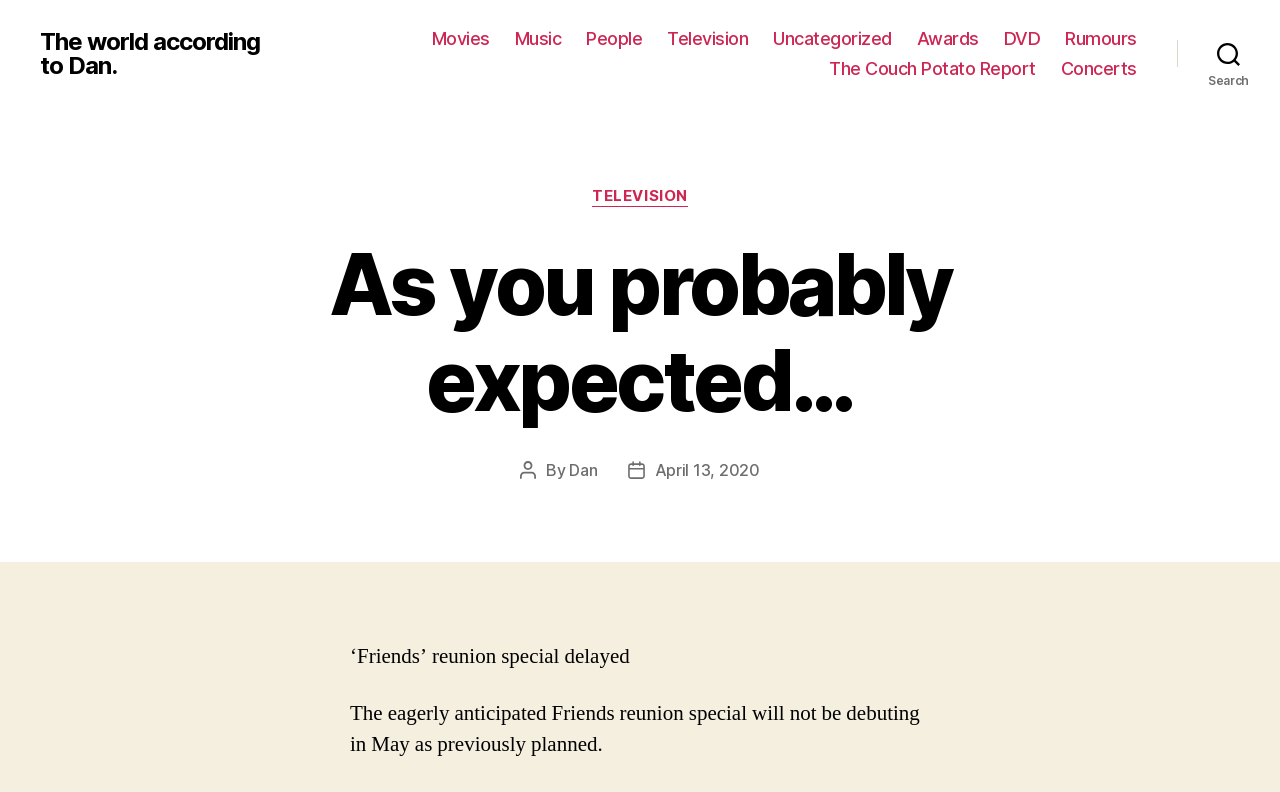How many categories are listed?
Refer to the image and give a detailed response to the question.

I counted the number of links under the navigation element, which are 'Movies', 'Music', 'People', 'Television', 'Uncategorized', 'Awards', 'DVD', 'Rumours', 'The Couch Potato Report', and 'Concerts'. There are 11 categories in total.